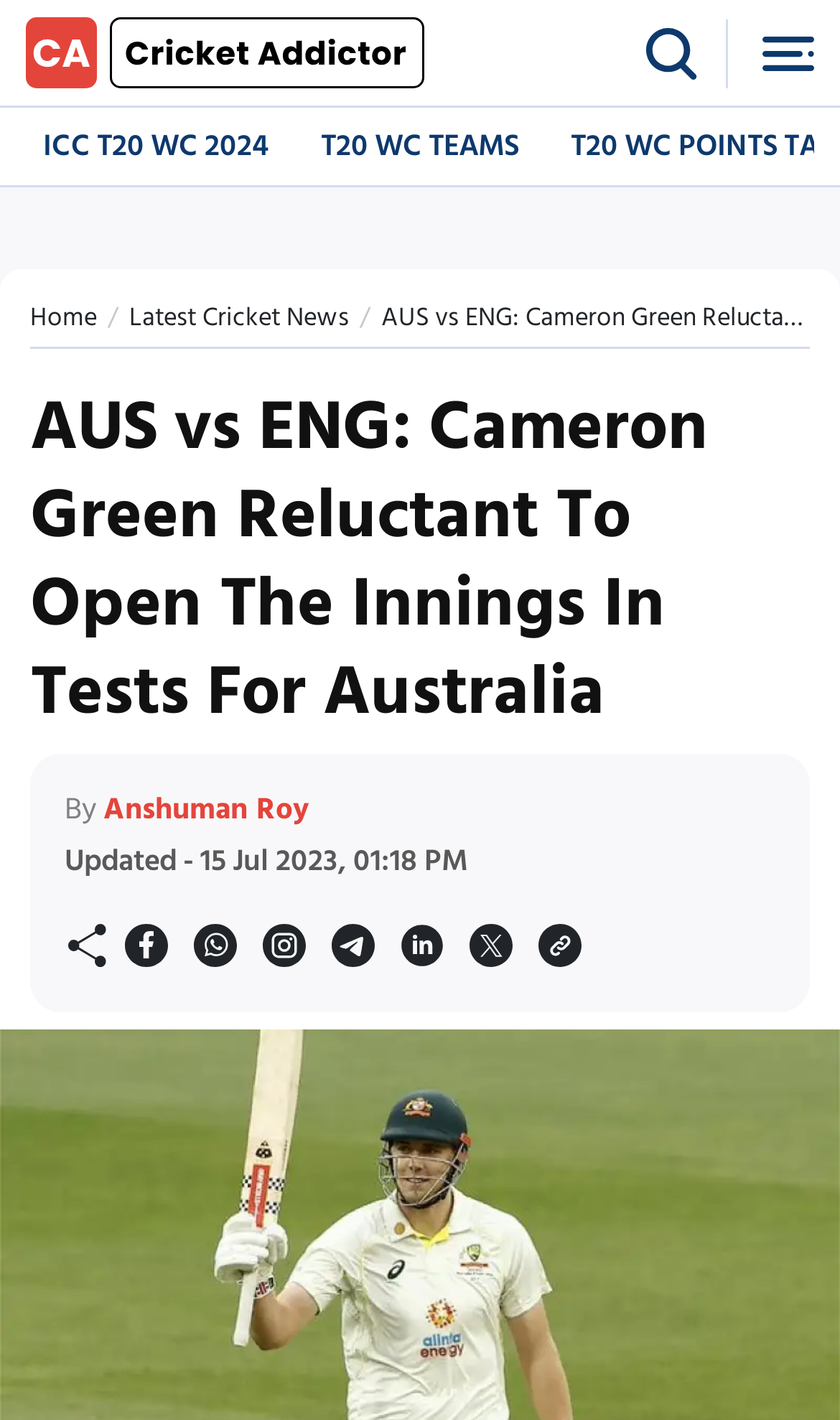Respond to the question with just a single word or phrase: 
How many social media icons are there below the article?

7